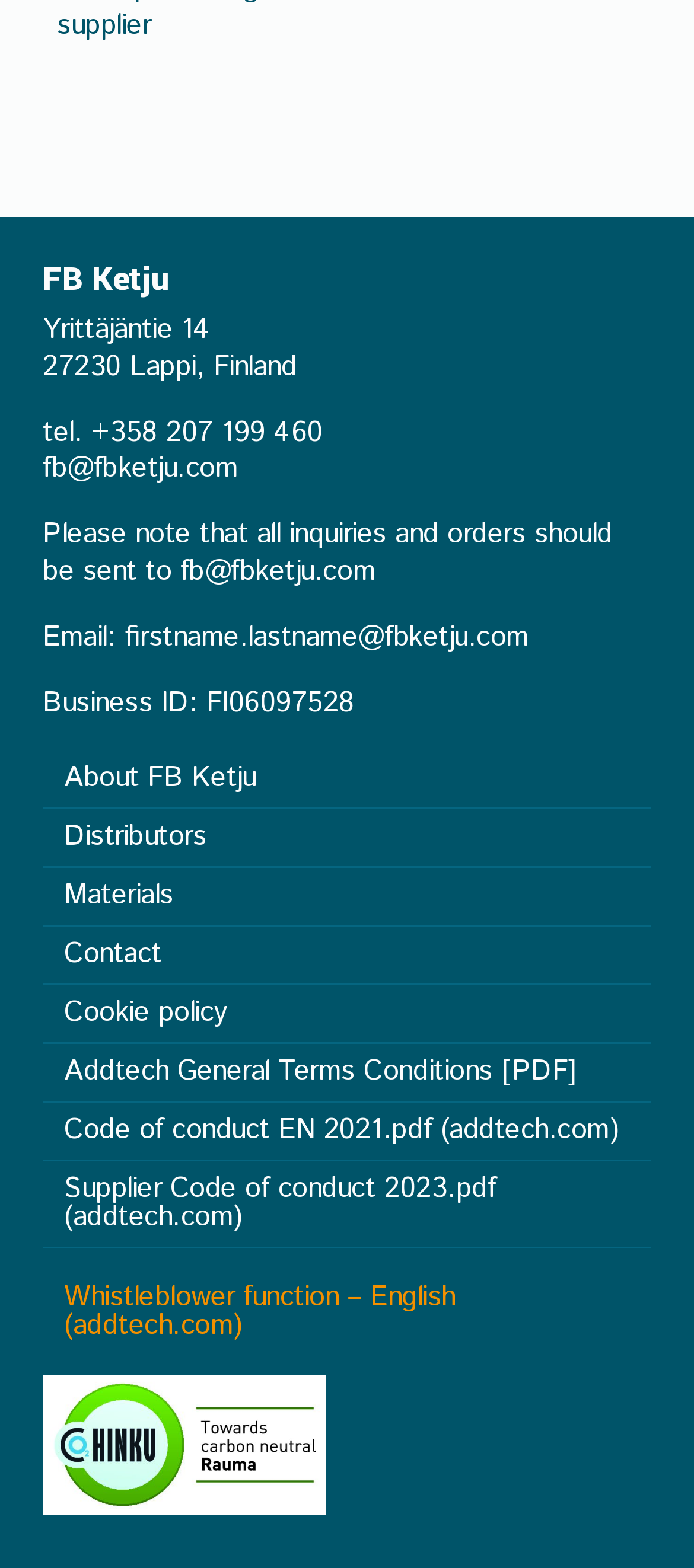Identify the bounding box coordinates of the section to be clicked to complete the task described by the following instruction: "Get the email address of FB Ketju". The coordinates should be four float numbers between 0 and 1, formatted as [left, top, right, bottom].

[0.062, 0.286, 0.343, 0.312]